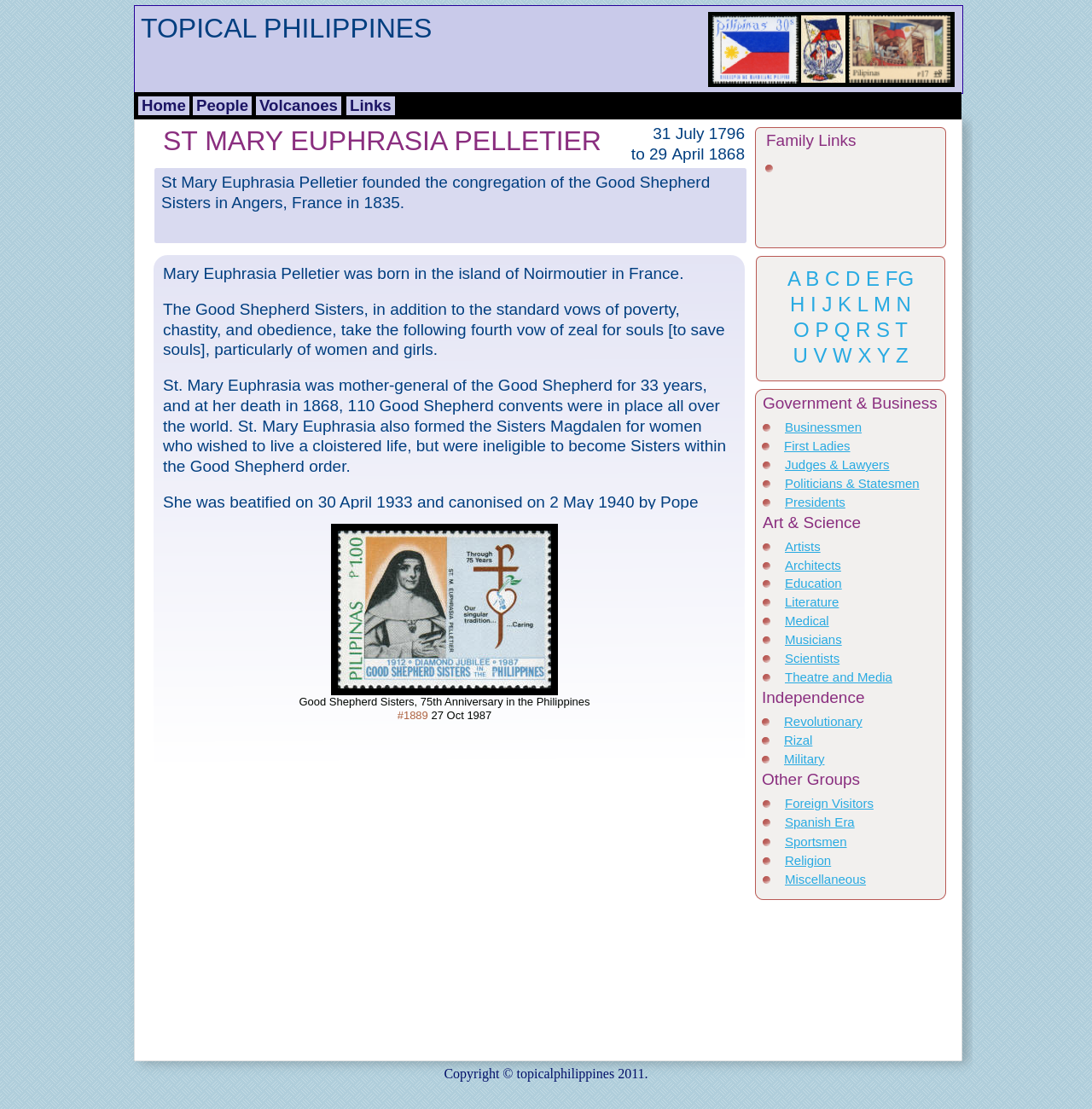Identify the bounding box coordinates of the region that needs to be clicked to carry out this instruction: "Read about 'St Mary Euphrasia Pelletier'". Provide these coordinates as four float numbers ranging from 0 to 1, i.e., [left, top, right, bottom].

[0.149, 0.113, 0.551, 0.141]